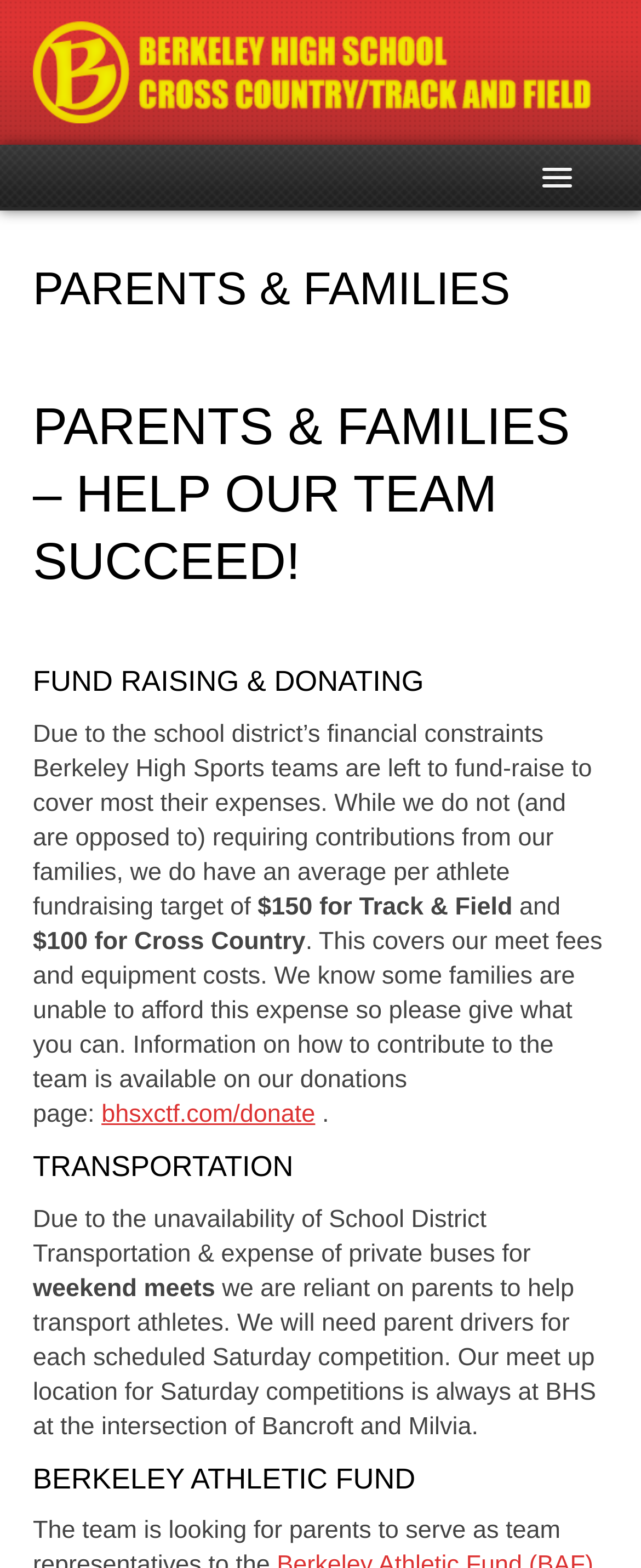Show the bounding box coordinates for the element that needs to be clicked to execute the following instruction: "View SCHEDULE & RESULTS". Provide the coordinates in the form of four float numbers between 0 and 1, i.e., [left, top, right, bottom].

[0.069, 0.197, 0.931, 0.25]